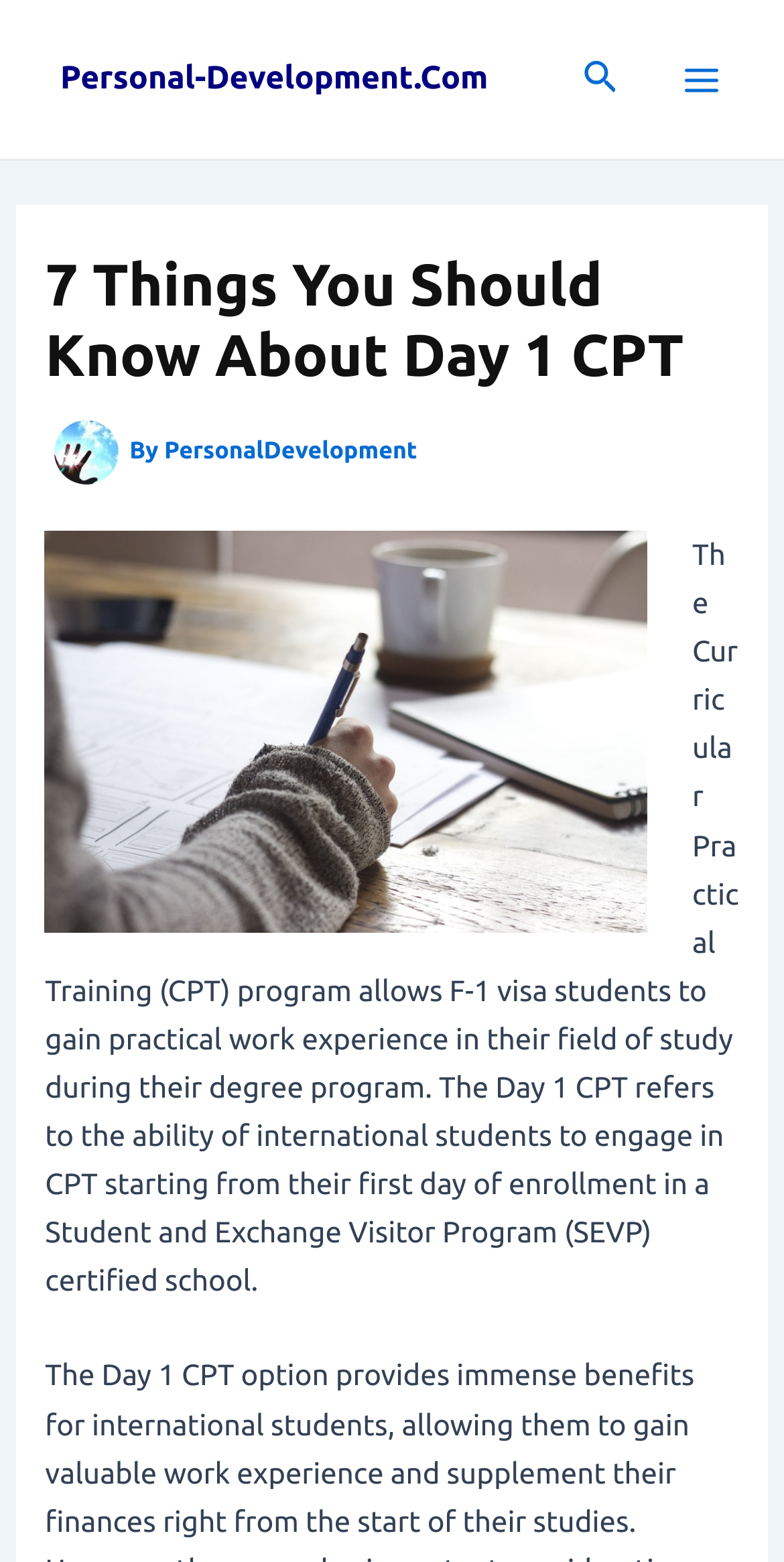Please find and report the primary heading text from the webpage.

7 Things You Should Know About Day 1 CPT